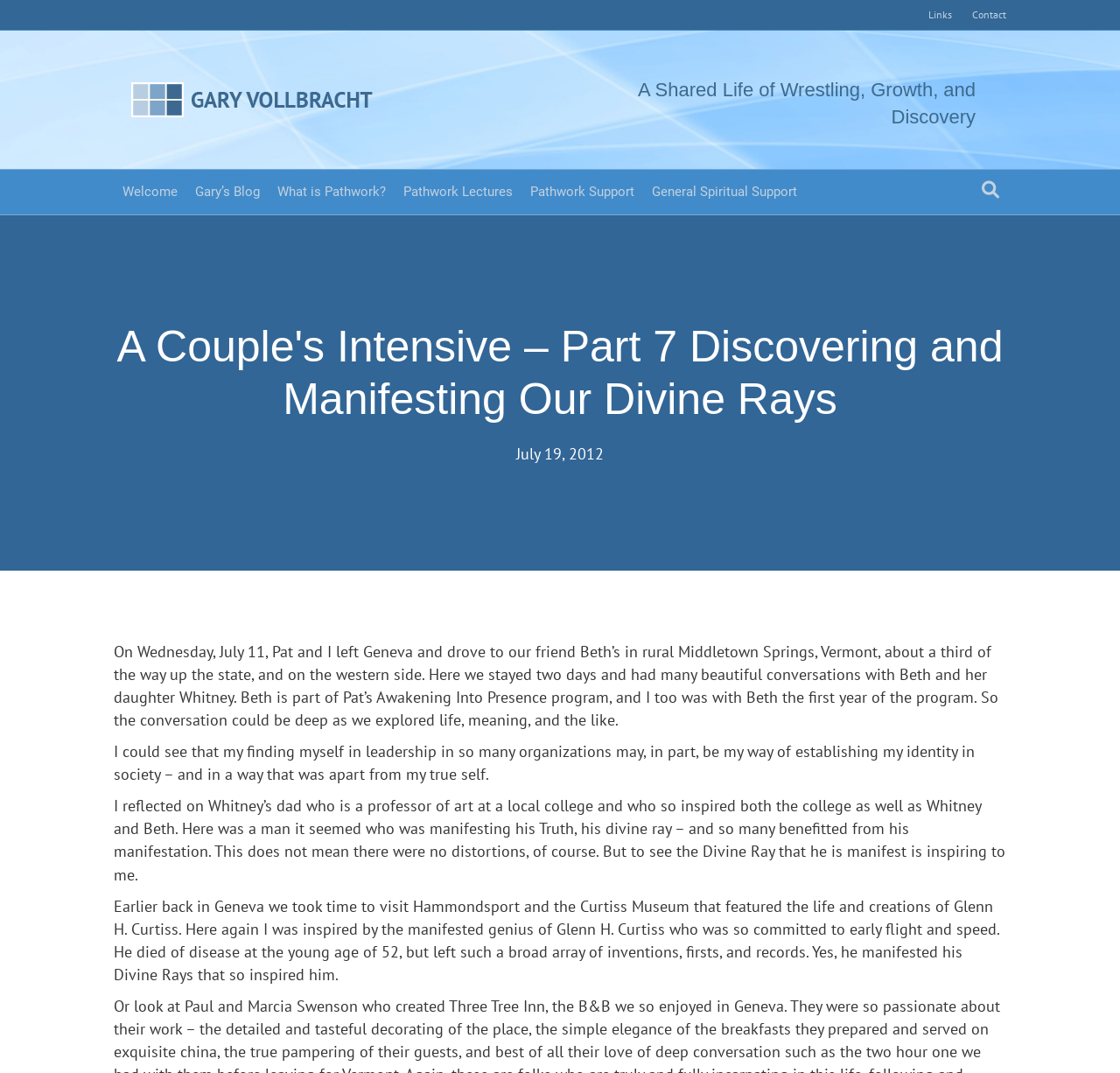Give a detailed account of the webpage, highlighting key information.

This webpage appears to be a blog post or article written by Gary Vollbracht, with a focus on personal growth and spirituality. At the top of the page, there is a navigation menu with links to "Links", "Contact", and other sections of the website. Below this, there is a layout table with a link to "Gary Vollbracht" accompanied by an image, likely a profile picture.

The main content of the page is divided into sections, with a heading "A Shared Life of Wrestling, Growth, and Discovery" followed by a series of paragraphs. The first paragraph describes a trip to Vermont, where the author stayed with a friend and had meaningful conversations. The subsequent paragraphs reflect on the author's experiences and insights, including finding identity in society and manifesting one's true self.

There are several links to other sections of the website, including "Welcome", "Gary's Blog", "What is Pathwork?", and others, which are arranged horizontally across the page. A search bar is also present, located near the top right corner of the page.

The overall structure of the page is organized, with clear headings and concise text. The content is focused on personal growth and spirituality, with the author sharing their experiences and insights in a reflective and introspective tone.